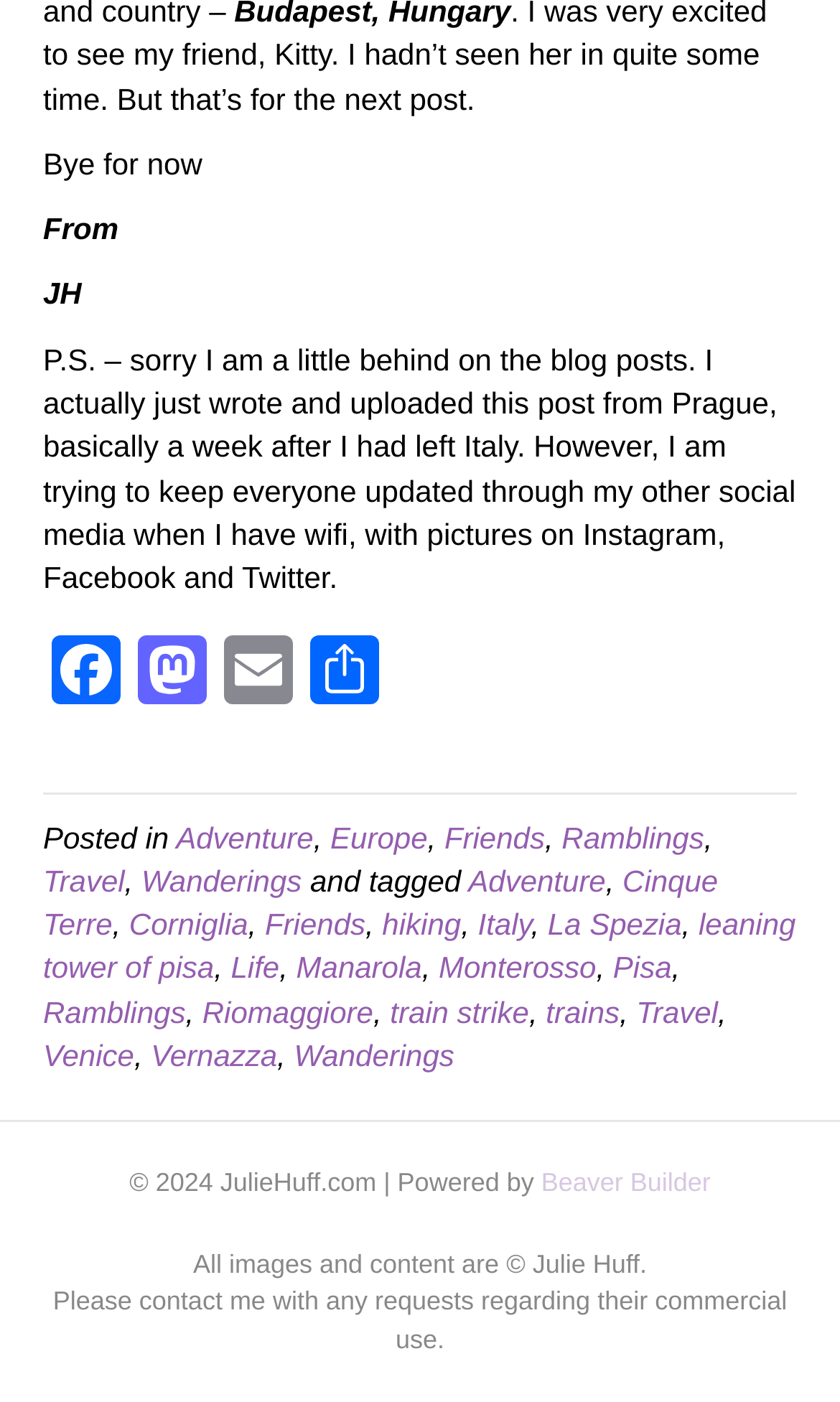Please locate the bounding box coordinates of the element that should be clicked to achieve the given instruction: "Explore the Wanderings category".

[0.168, 0.616, 0.359, 0.64]